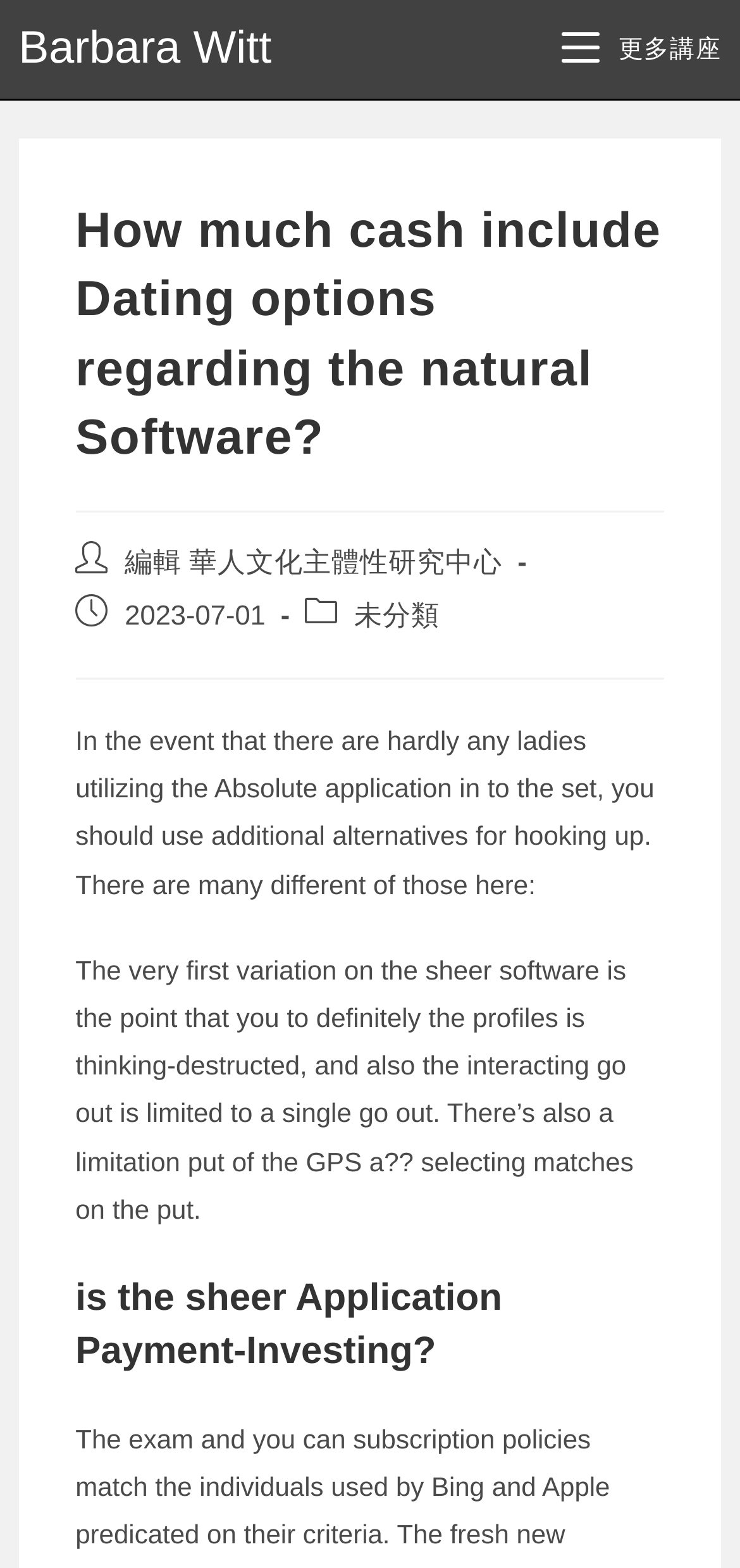When was the post published?
Using the image as a reference, deliver a detailed and thorough answer to the question.

I found the answer by looking at the static text element with the text '2023-07-01' which is located below the 'Post published:' text, indicating the publication date of the post.